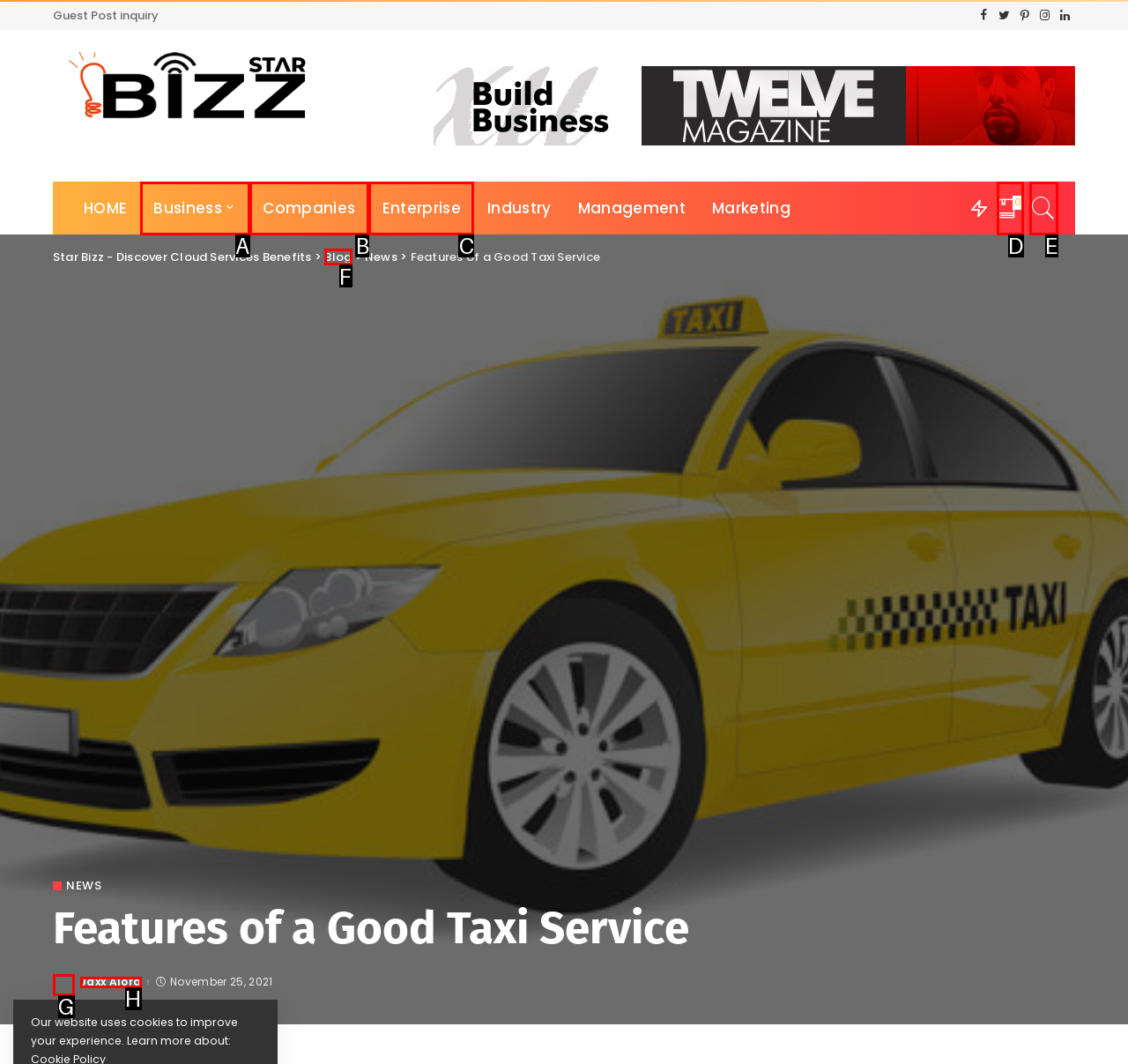Choose the HTML element that should be clicked to achieve this task: Click on the login button
Respond with the letter of the correct choice.

None